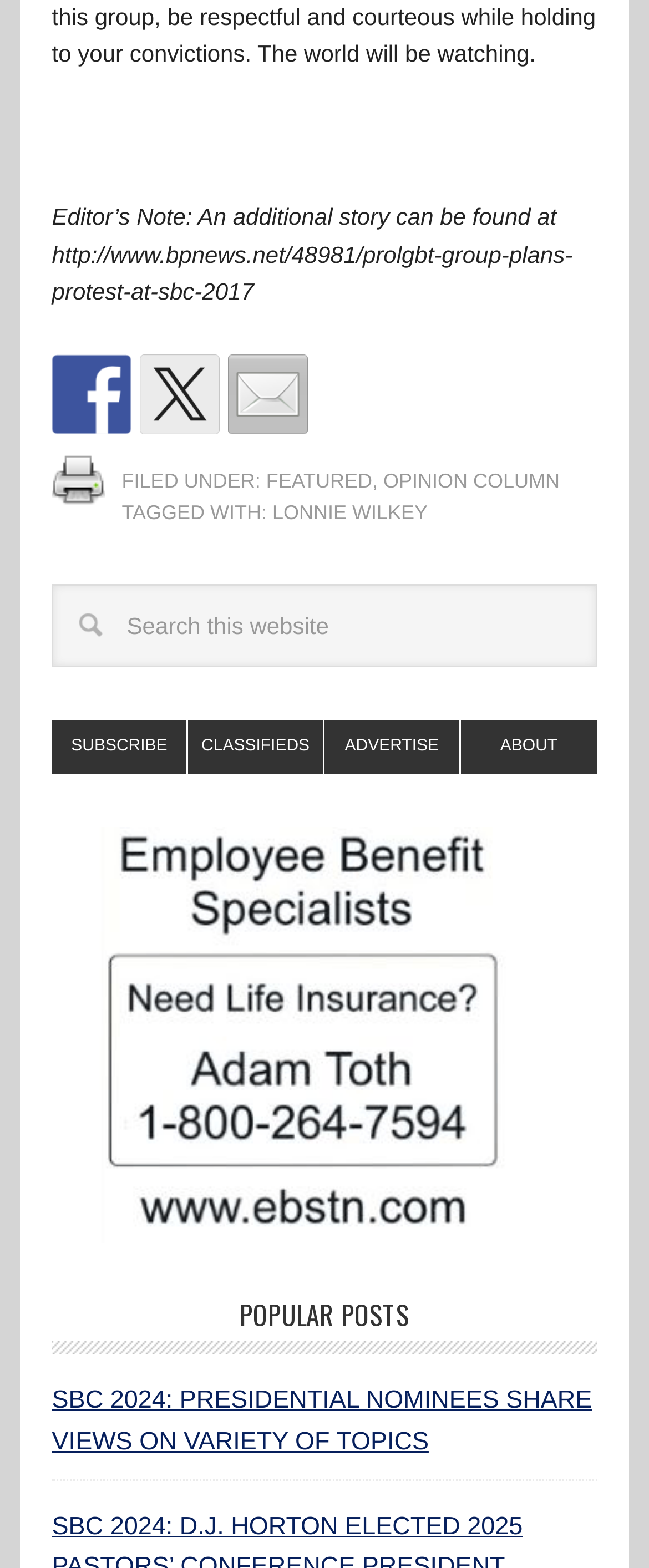Predict the bounding box coordinates of the UI element that matches this description: "name="s" placeholder="Search this website"". The coordinates should be in the format [left, top, right, bottom] with each value between 0 and 1.

[0.08, 0.372, 0.92, 0.425]